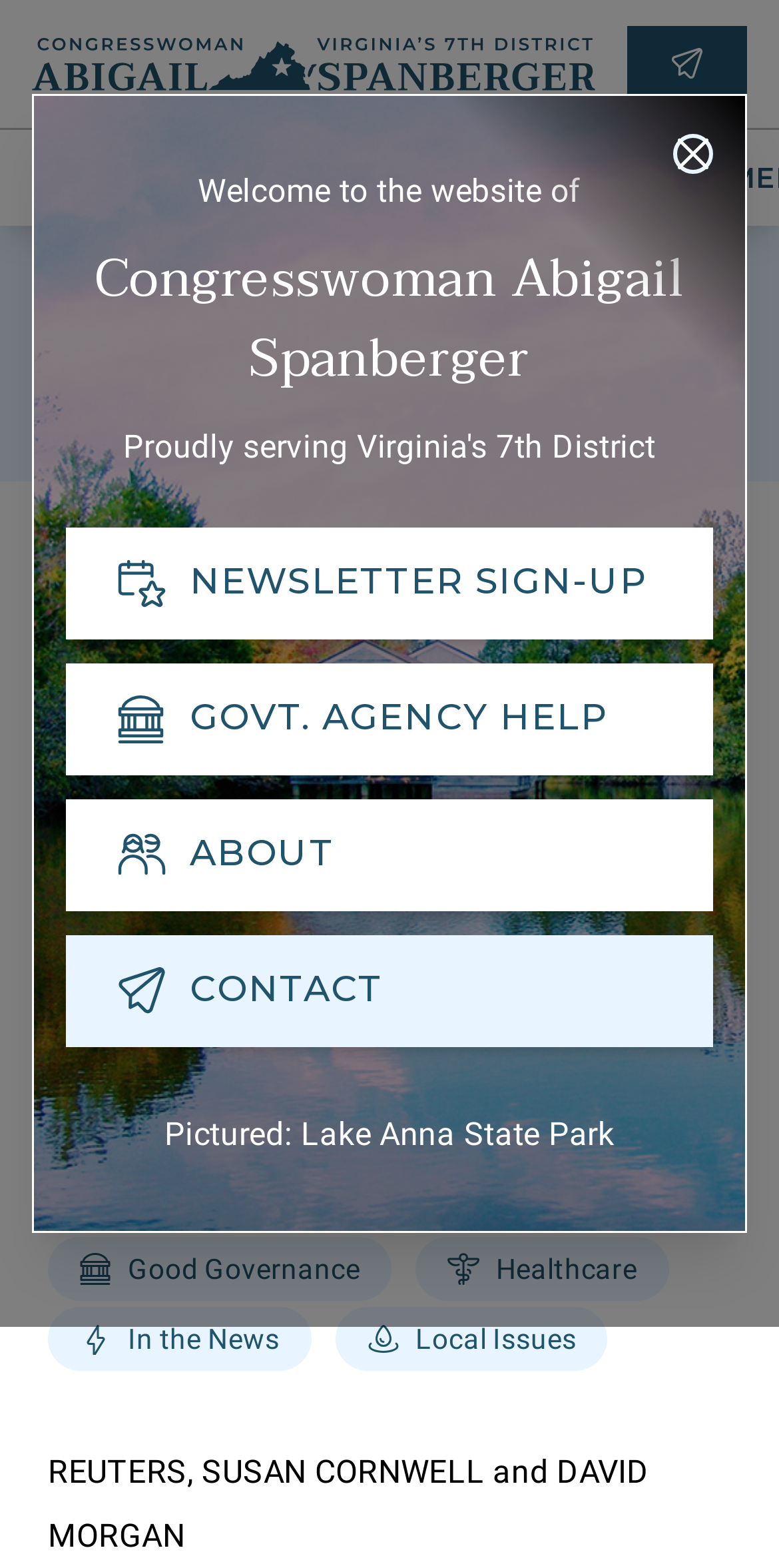Find the UI element described as: "Local Issues" and predict its bounding box coordinates. Ensure the coordinates are four float numbers between 0 and 1, [left, top, right, bottom].

[0.431, 0.833, 0.781, 0.878]